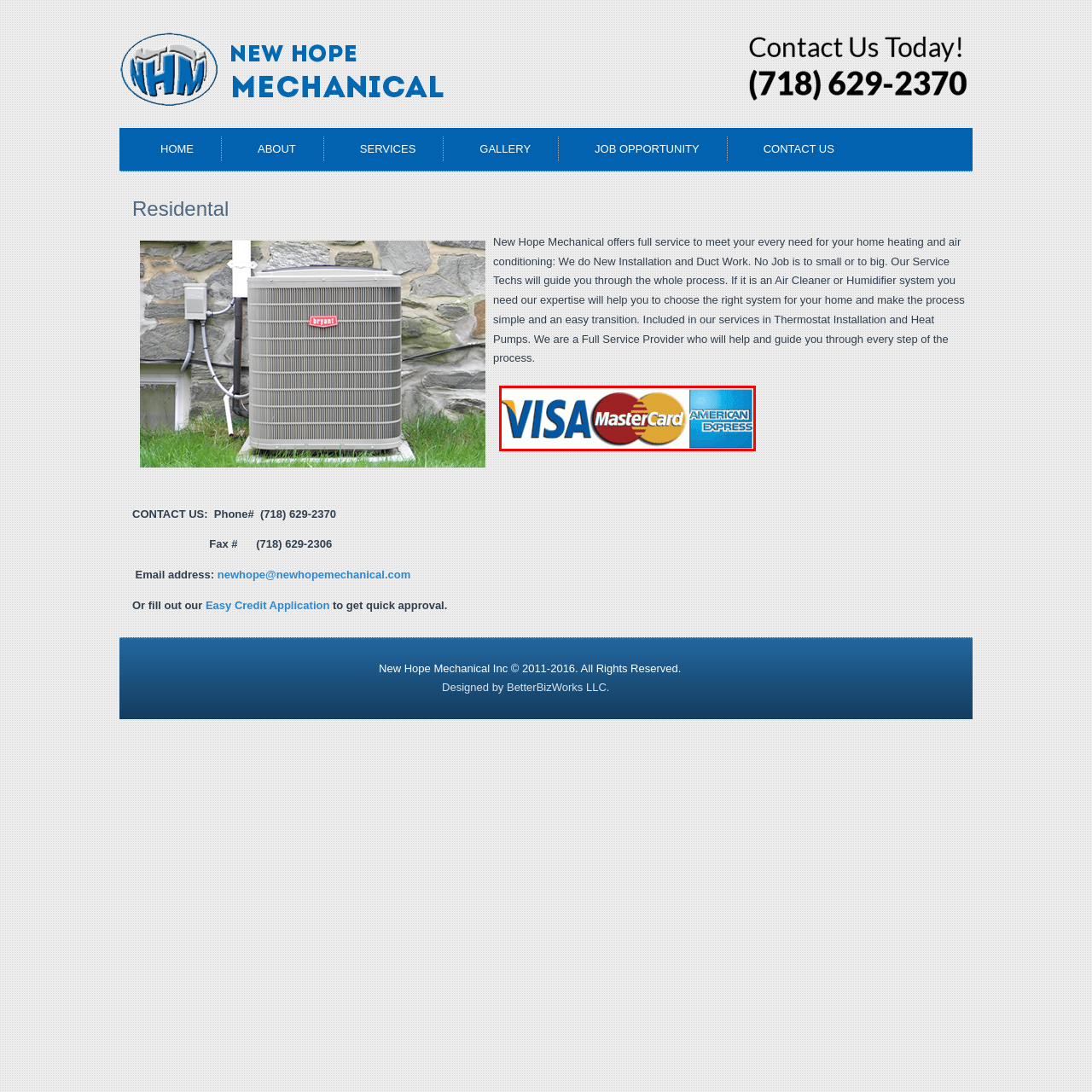What is the purpose of displaying these logos?
Look at the image highlighted within the red bounding box and provide a detailed answer to the question.

The visual representation of these credit card logos signifies that customers can use these credit cards for services offered, particularly in relation to home heating and air conditioning solutions provided by New Hope Mechanical.